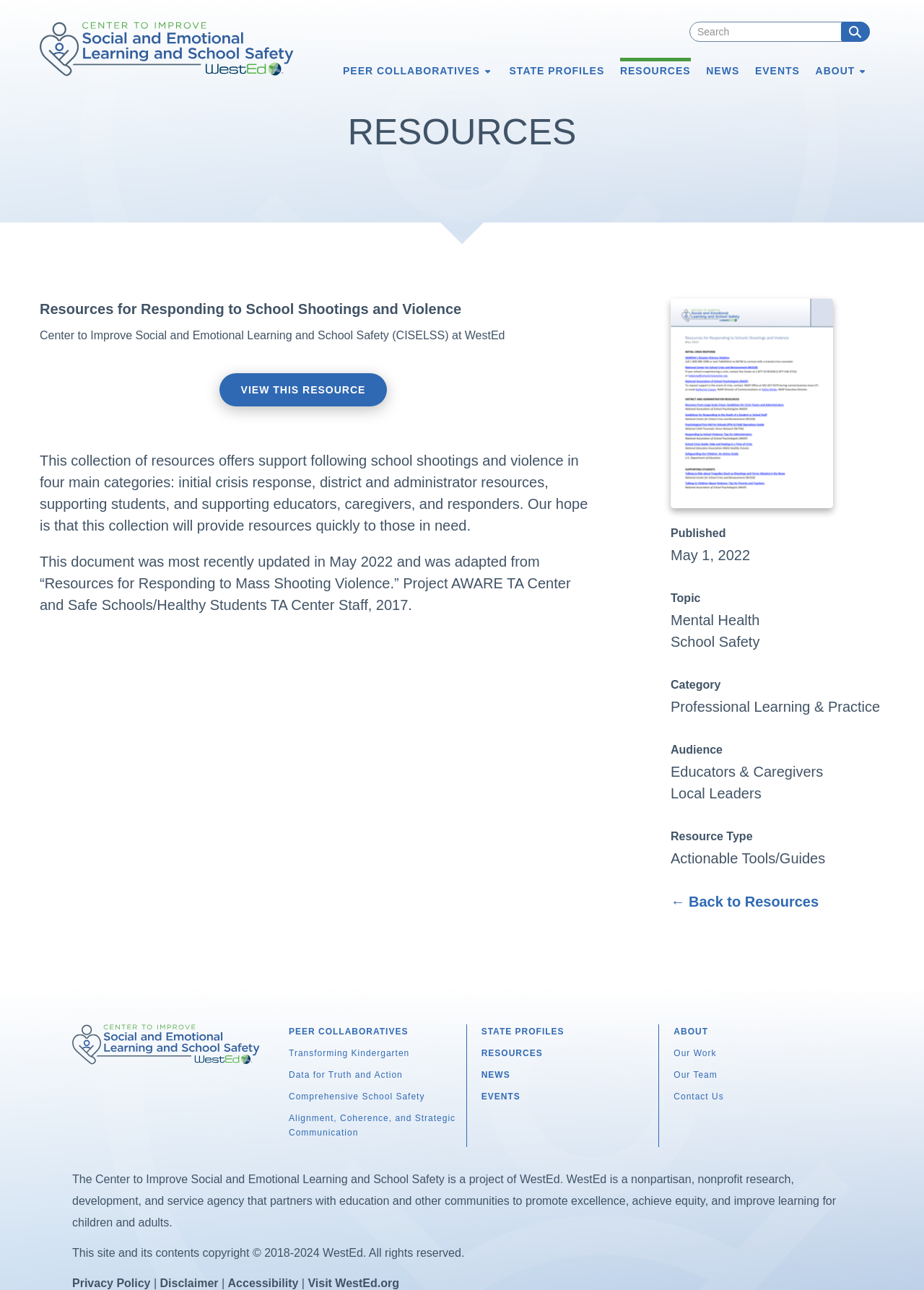What is the purpose of the resource collection?
Please provide a single word or phrase in response based on the screenshot.

Support following school shootings and violence